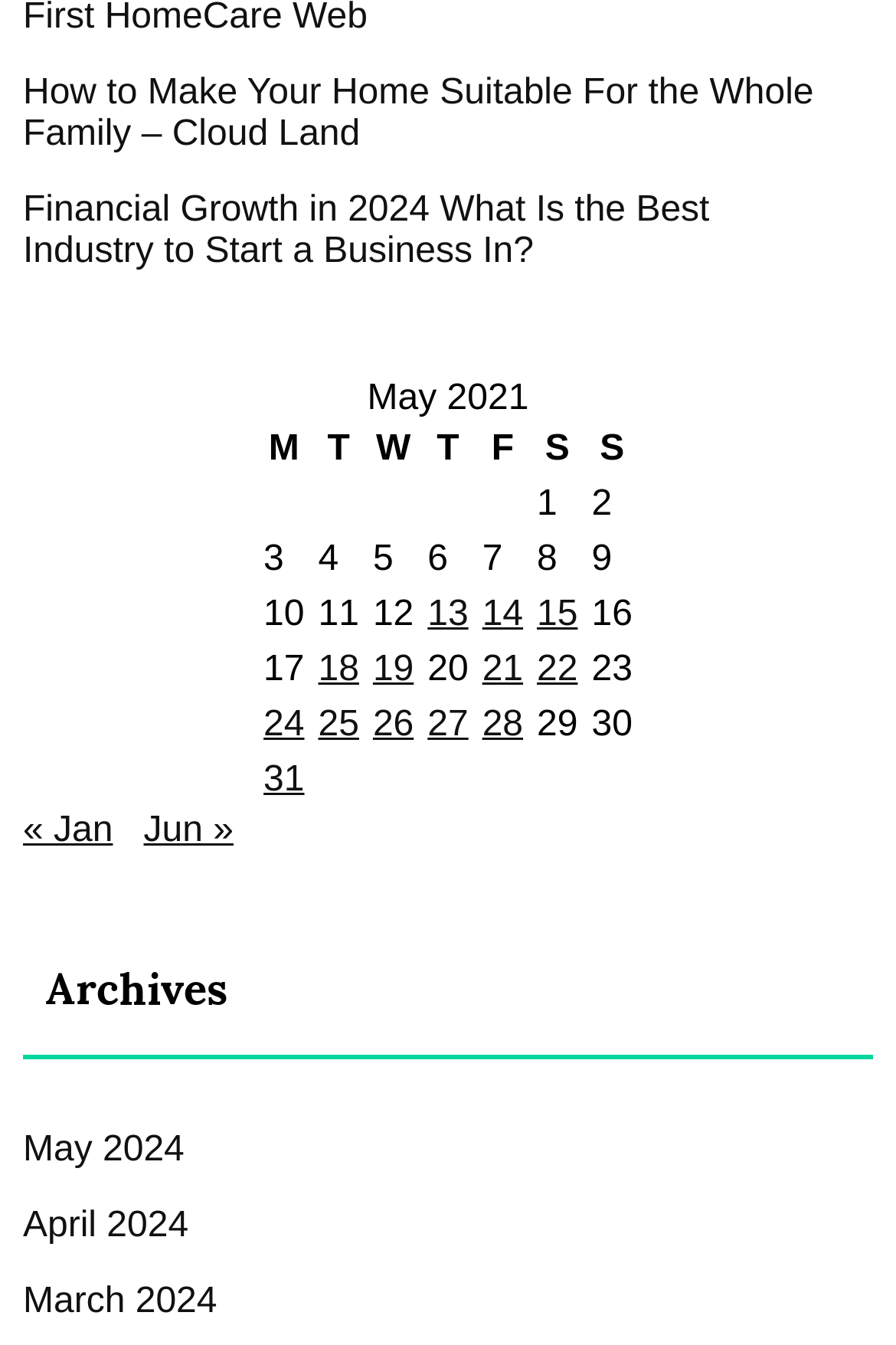Highlight the bounding box coordinates of the region I should click on to meet the following instruction: "View posts published on May 31, 2021".

[0.294, 0.566, 0.34, 0.595]